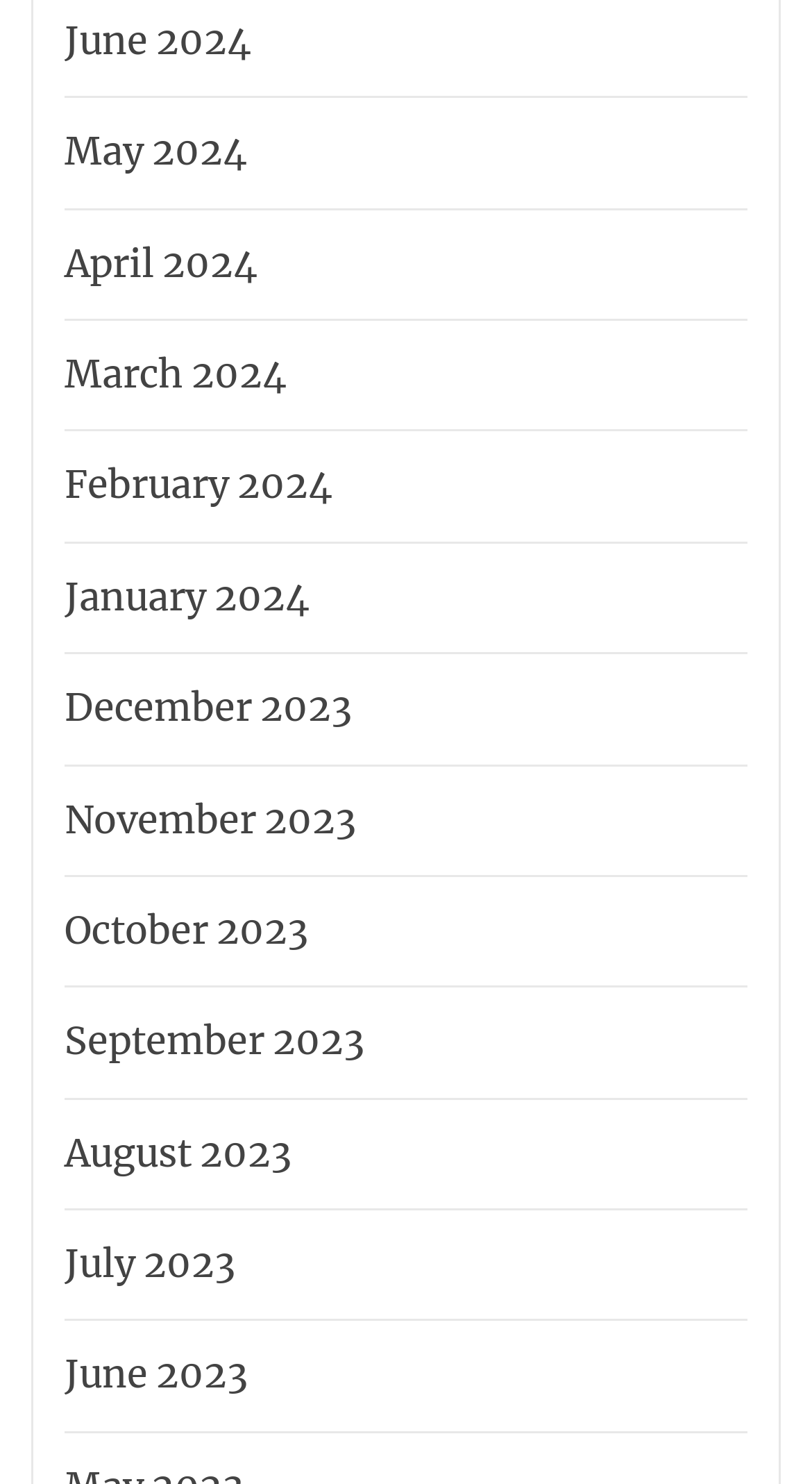Is there a link for April 2023?
Please answer the question with a detailed response using the information from the screenshot.

I examined the list of links and did not find a link for April 2023. The earliest month listed is June 2023, and there is no link for April 2023.